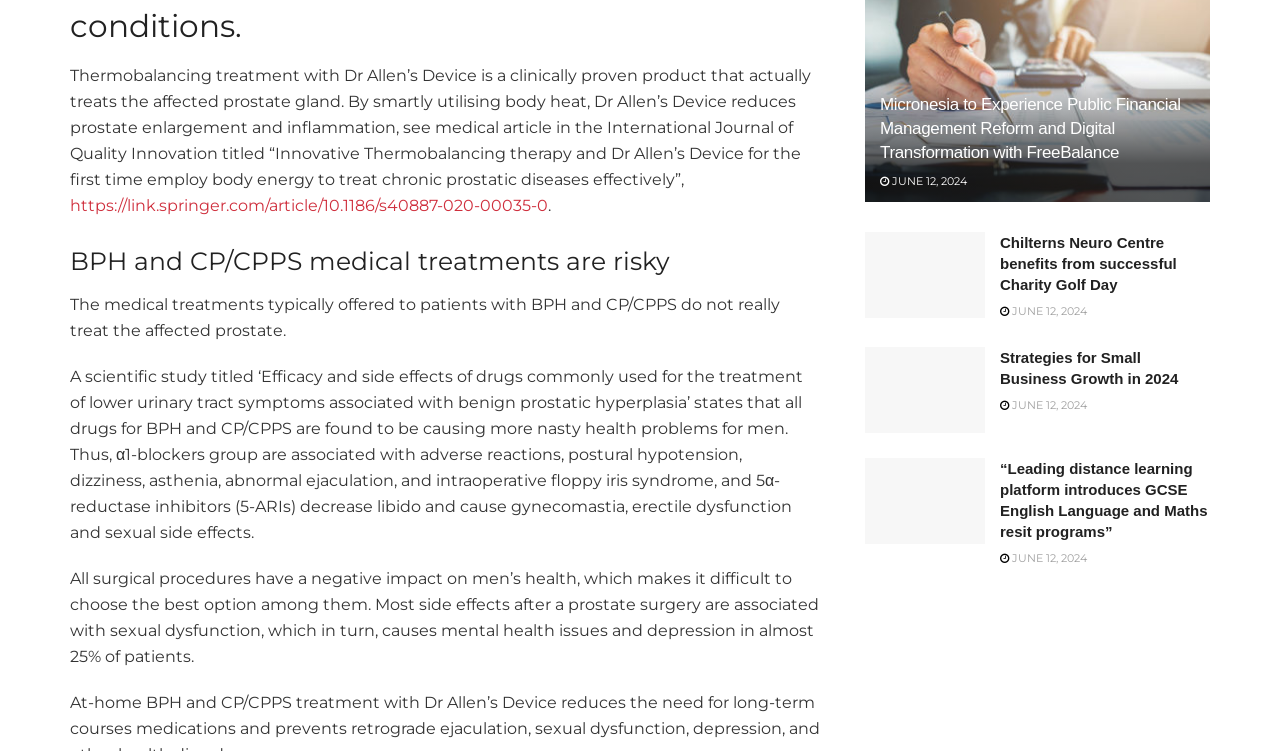Find the bounding box coordinates for the HTML element described as: "https://link.springer.com/article/10.1186/s40887-020-00035-0". The coordinates should consist of four float values between 0 and 1, i.e., [left, top, right, bottom].

[0.055, 0.261, 0.428, 0.286]